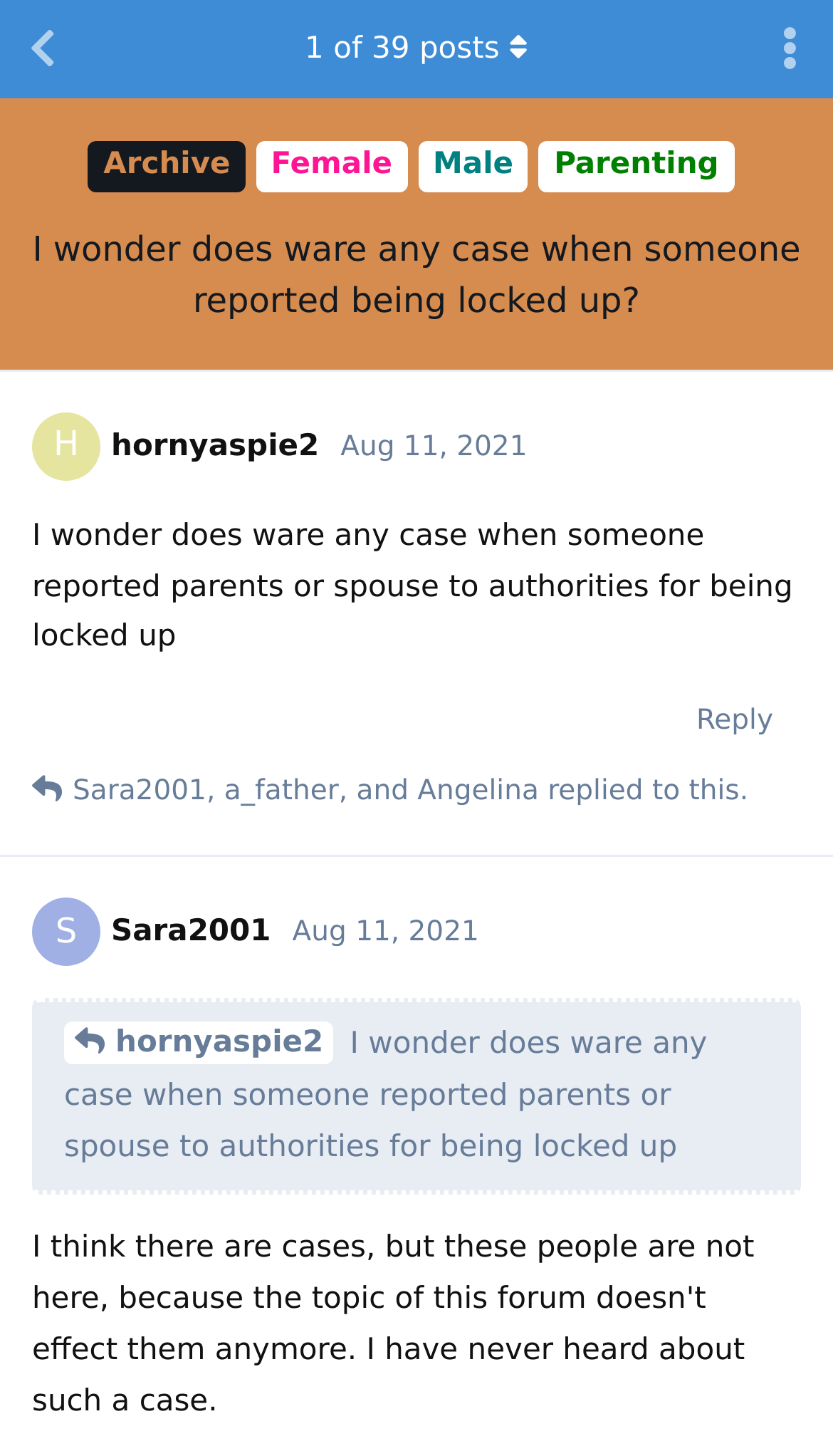Locate the bounding box coordinates of the area you need to click to fulfill this instruction: 'Go back to discussion list'. The coordinates must be in the form of four float numbers ranging from 0 to 1: [left, top, right, bottom].

[0.0, 0.0, 0.103, 0.068]